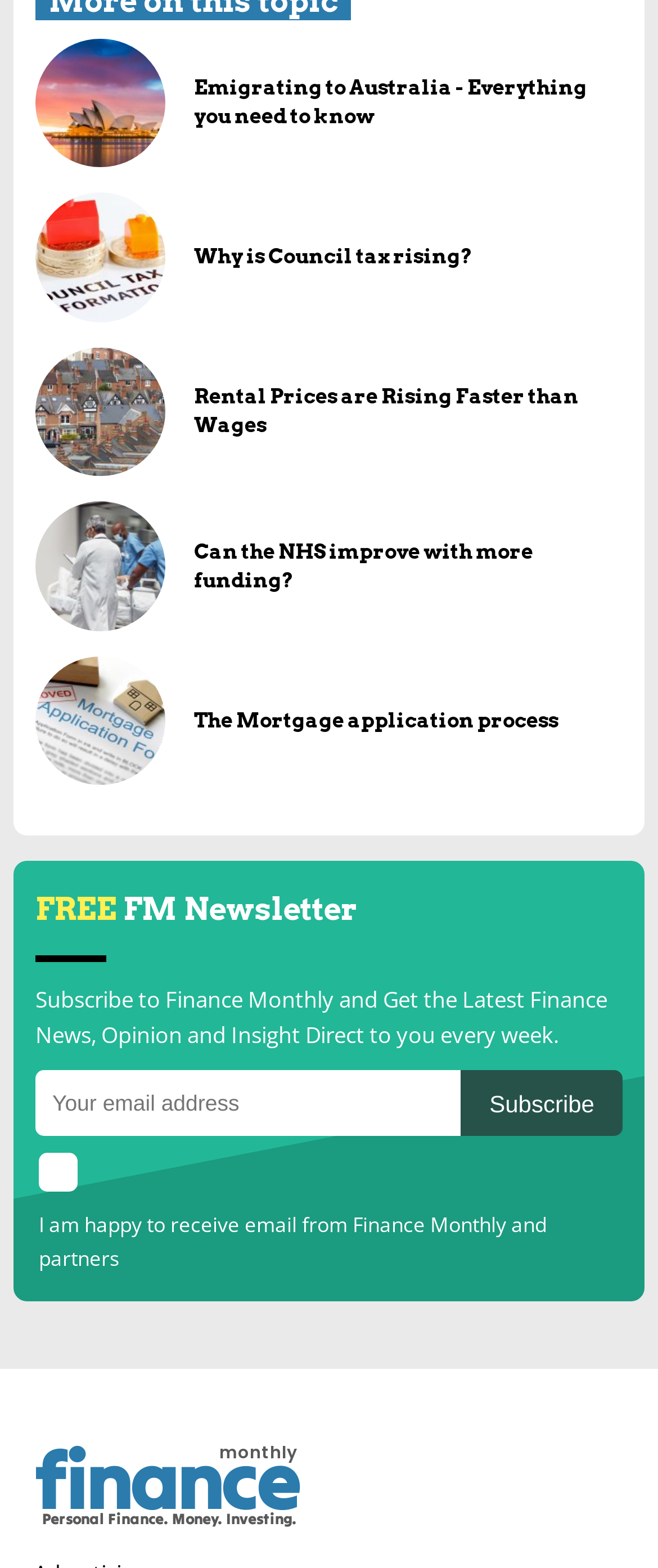Specify the bounding box coordinates of the element's region that should be clicked to achieve the following instruction: "Enter your email address in the textbox". The bounding box coordinates consist of four float numbers between 0 and 1, in the format [left, top, right, bottom].

[0.054, 0.682, 0.701, 0.724]